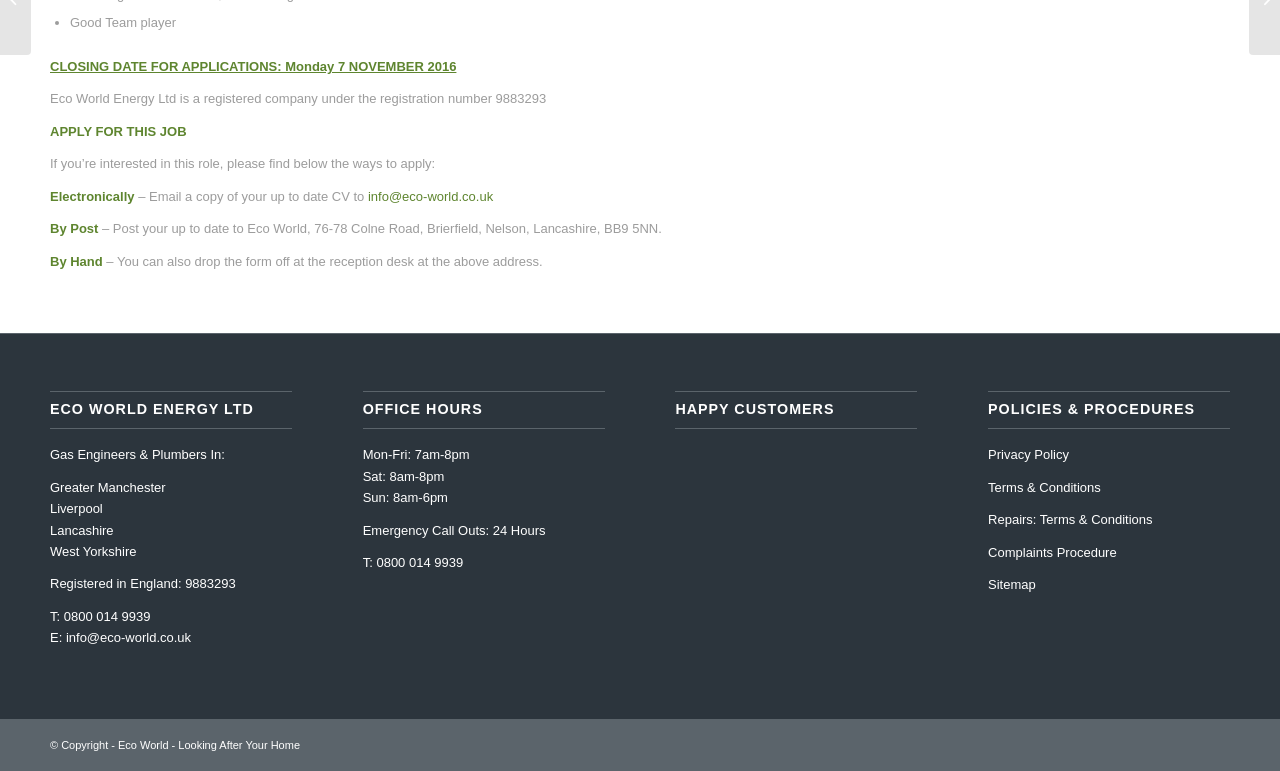Extract the bounding box coordinates for the HTML element that matches this description: "Repairs: Terms & Conditions". The coordinates should be four float numbers between 0 and 1, i.e., [left, top, right, bottom].

[0.772, 0.664, 0.9, 0.684]